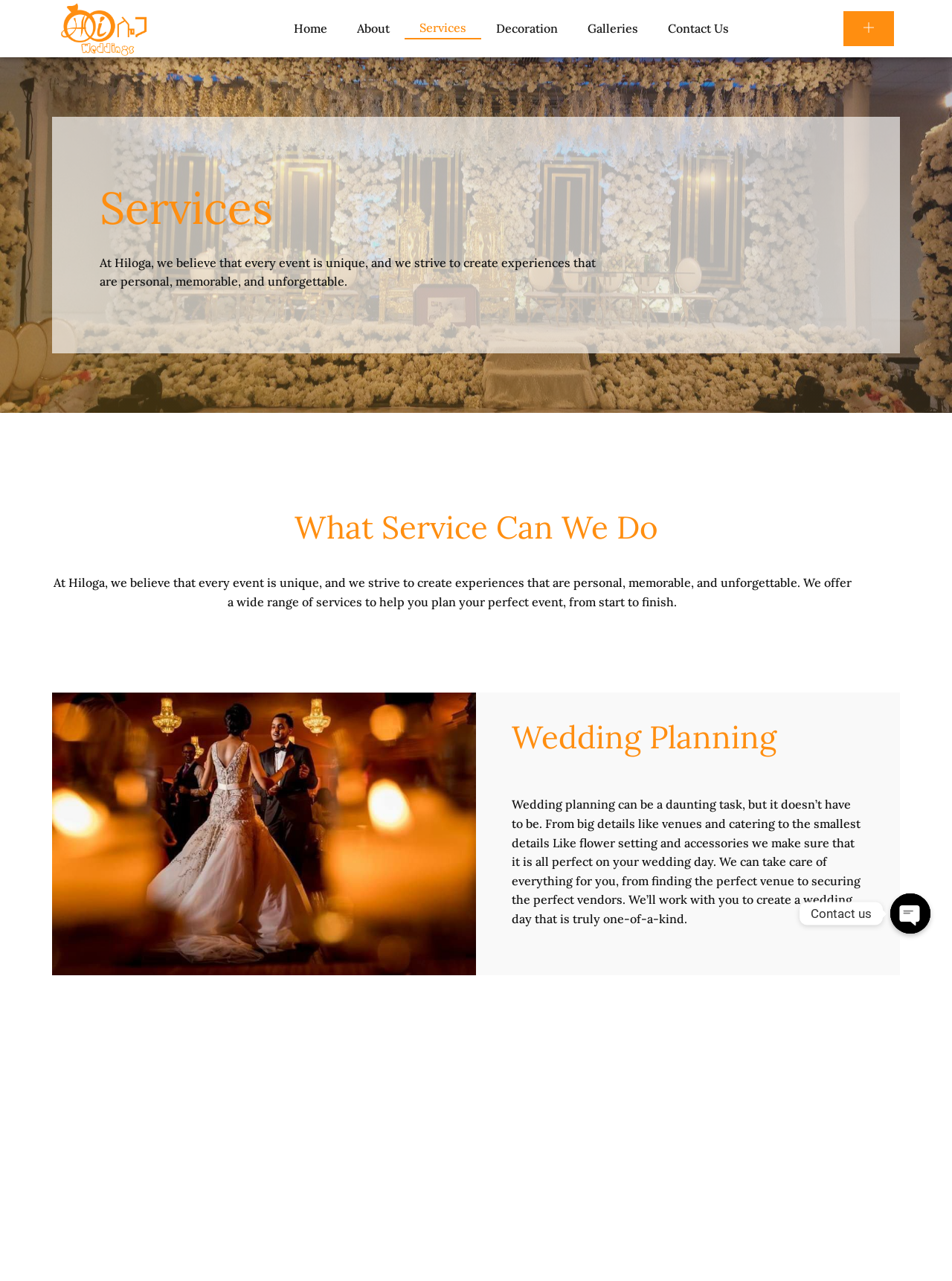Can you provide the bounding box coordinates for the element that should be clicked to implement the instruction: "Read the Services heading"?

[0.105, 0.137, 0.636, 0.186]